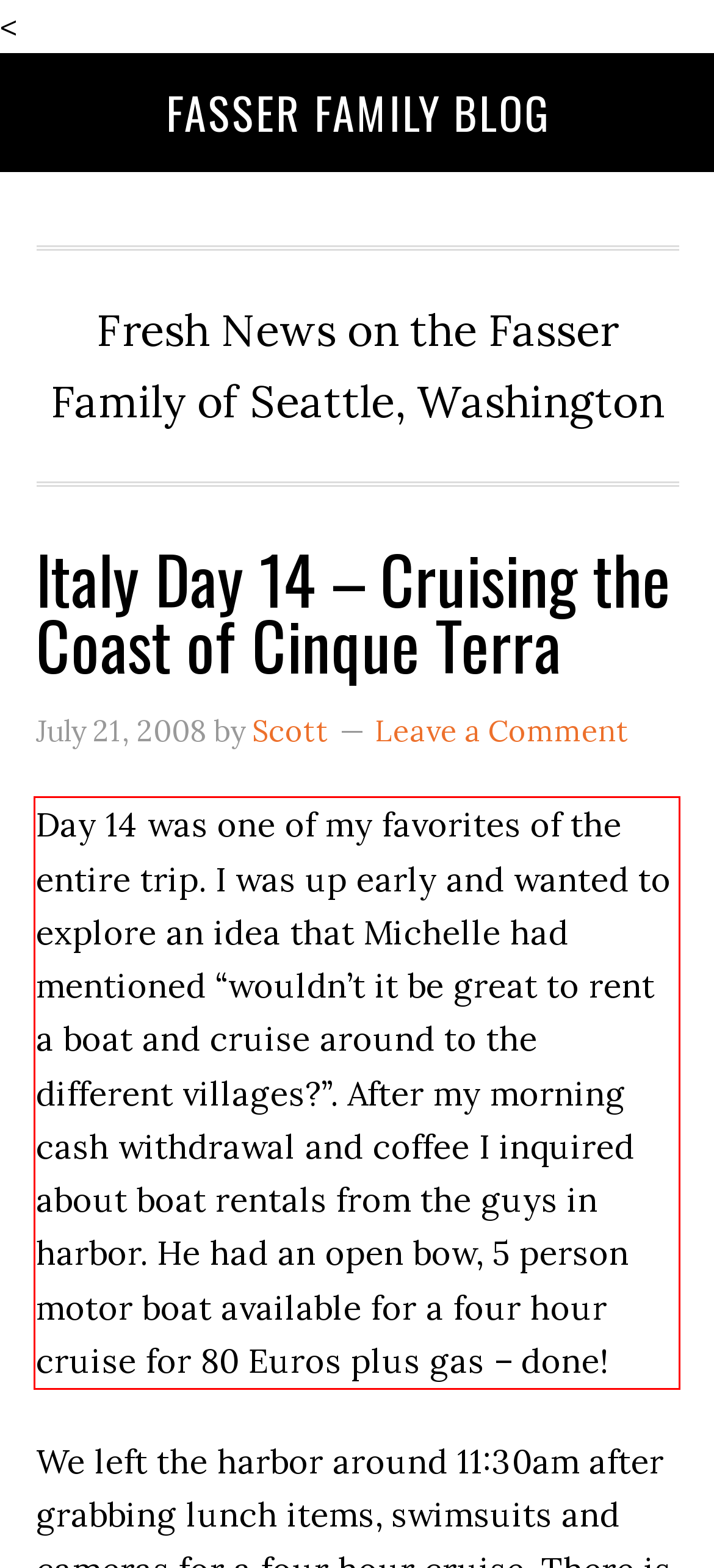Analyze the red bounding box in the provided webpage screenshot and generate the text content contained within.

Day 14 was one of my favorites of the entire trip. I was up early and wanted to explore an idea that Michelle had mentioned “wouldn’t it be great to rent a boat and cruise around to the different villages?”. After my morning cash withdrawal and coffee I inquired about boat rentals from the guys in harbor. He had an open bow, 5 person motor boat available for a four hour cruise for 80 Euros plus gas – done!